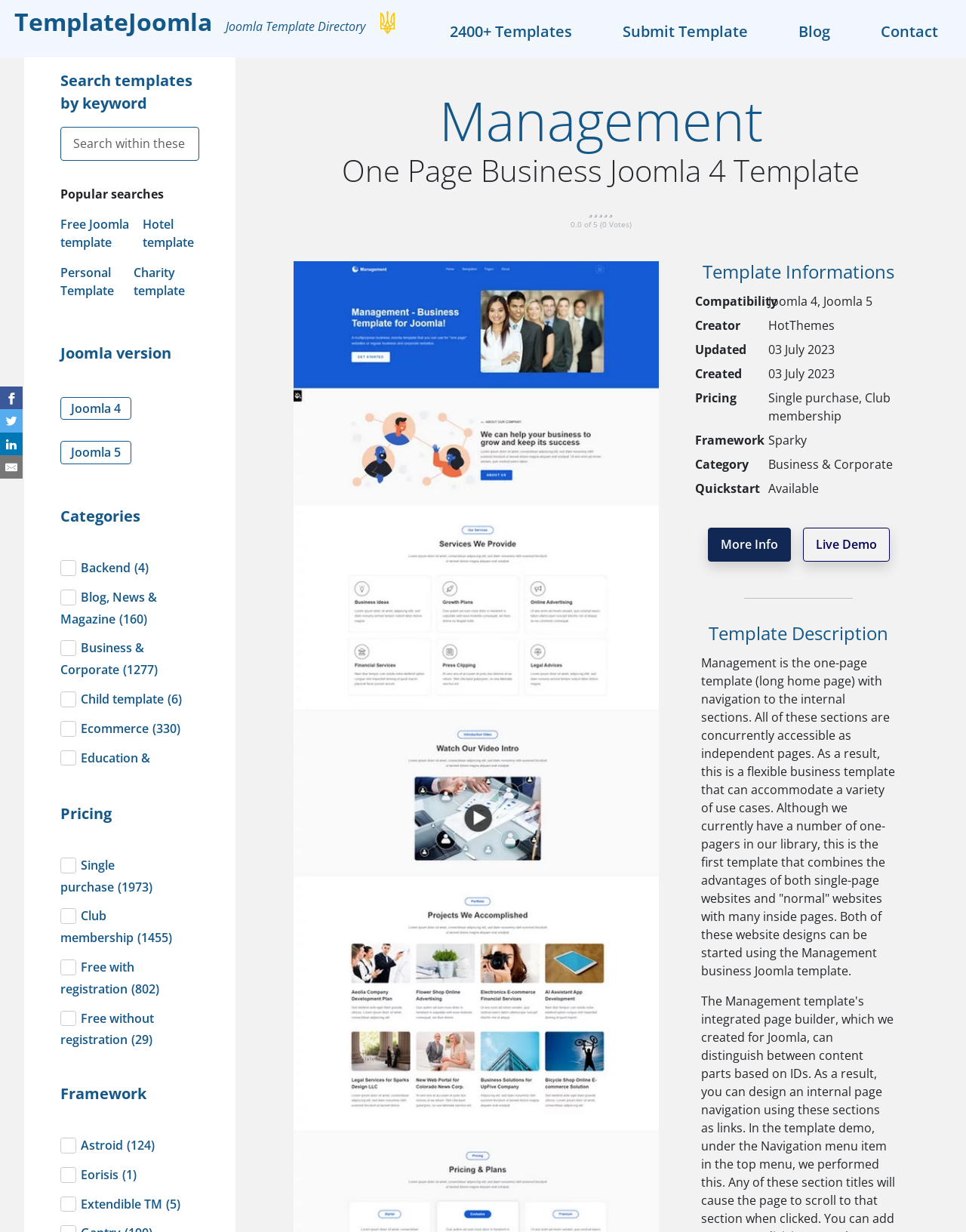Determine the bounding box coordinates (top-left x, top-left y, bottom-right x, bottom-right y) of the UI element described in the following text: parent_node: TemplateJoomla aria-label="Back to Top"

[0.958, 0.749, 0.988, 0.775]